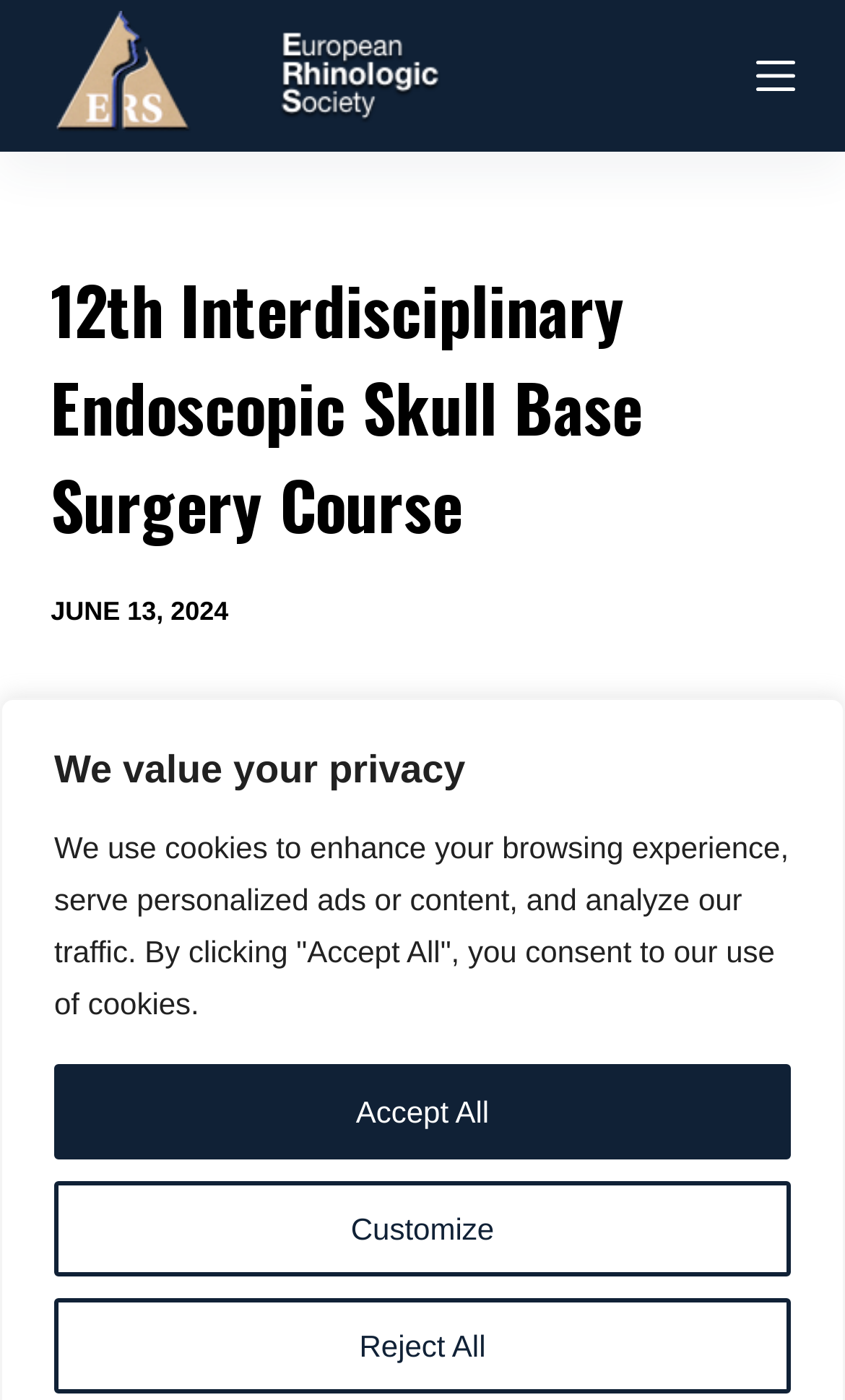Describe all the visual and textual components of the webpage comprehensively.

The webpage appears to be an event page for the "12th Interdisciplinary Endoscopic Skull Base Surgery Course" organized by the European Rhinologic Society. 

At the top left corner, there is a link to "Skip to content" and a link to the European Rhinologic Society, accompanied by its logo. 

Below these links, there is a header section that spans the entire width of the page. Within this section, there is a heading that displays the event title, followed by the date "JUNE 13, 2024" in a smaller font. 

To the right of the header section, there is a button to "Open off canvas". 

In the main content area, there is a notice stating "This event has passed." 

Further down, there is another heading that repeats the event title, followed by the date range "September 20, 2023 - September 21, 2023" in a smaller font. 

At the bottom left corner, there is a section related to cookies and privacy, which includes a static text describing the use of cookies, and three buttons: "Customize", "Reject All", and "Accept All". Above this section, there is a static text that reads "We value your privacy".